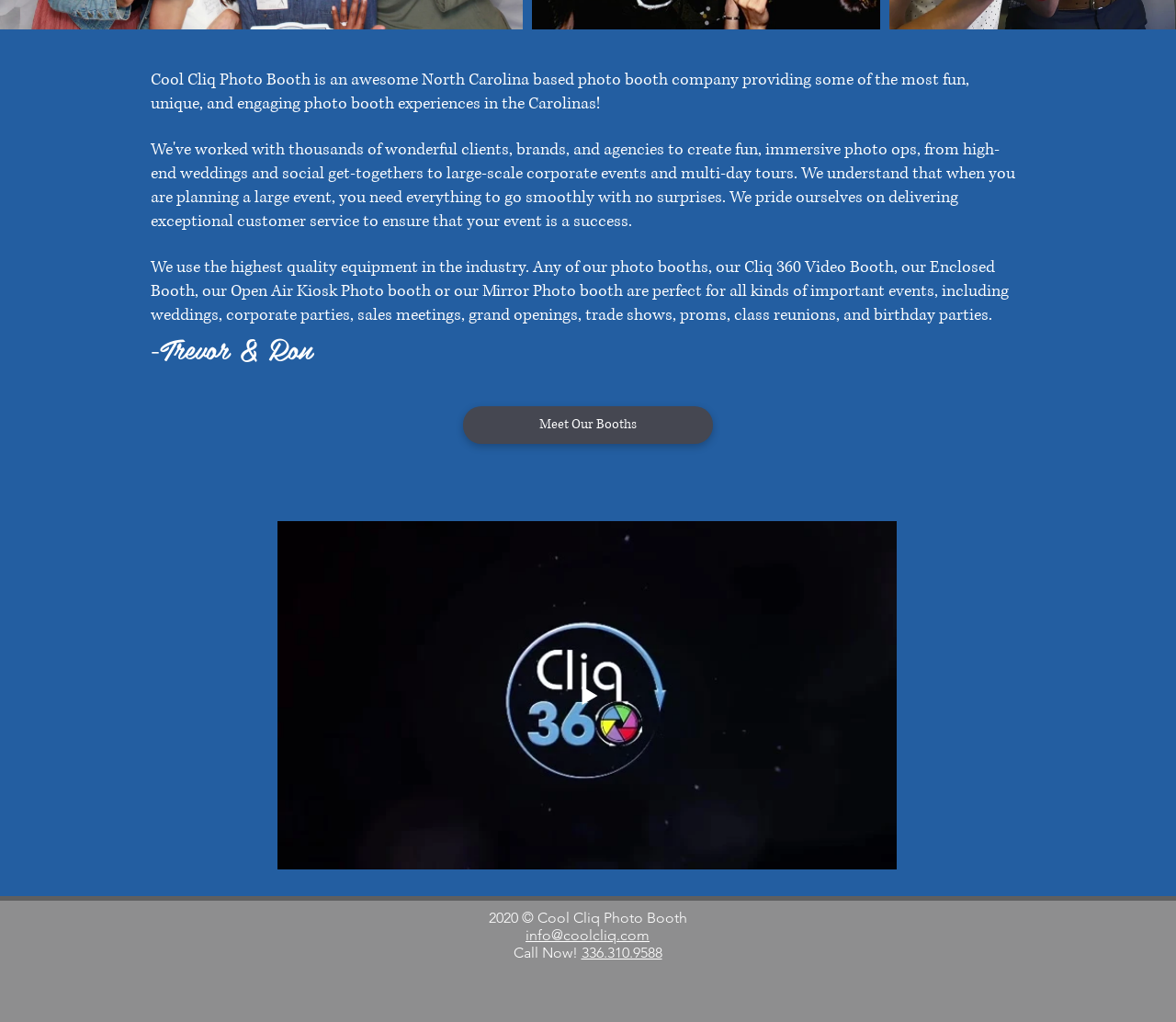Show the bounding box coordinates for the element that needs to be clicked to execute the following instruction: "Check Instagram". Provide the coordinates in the form of four float numbers between 0 and 1, i.e., [left, top, right, bottom].

[0.408, 0.959, 0.438, 0.994]